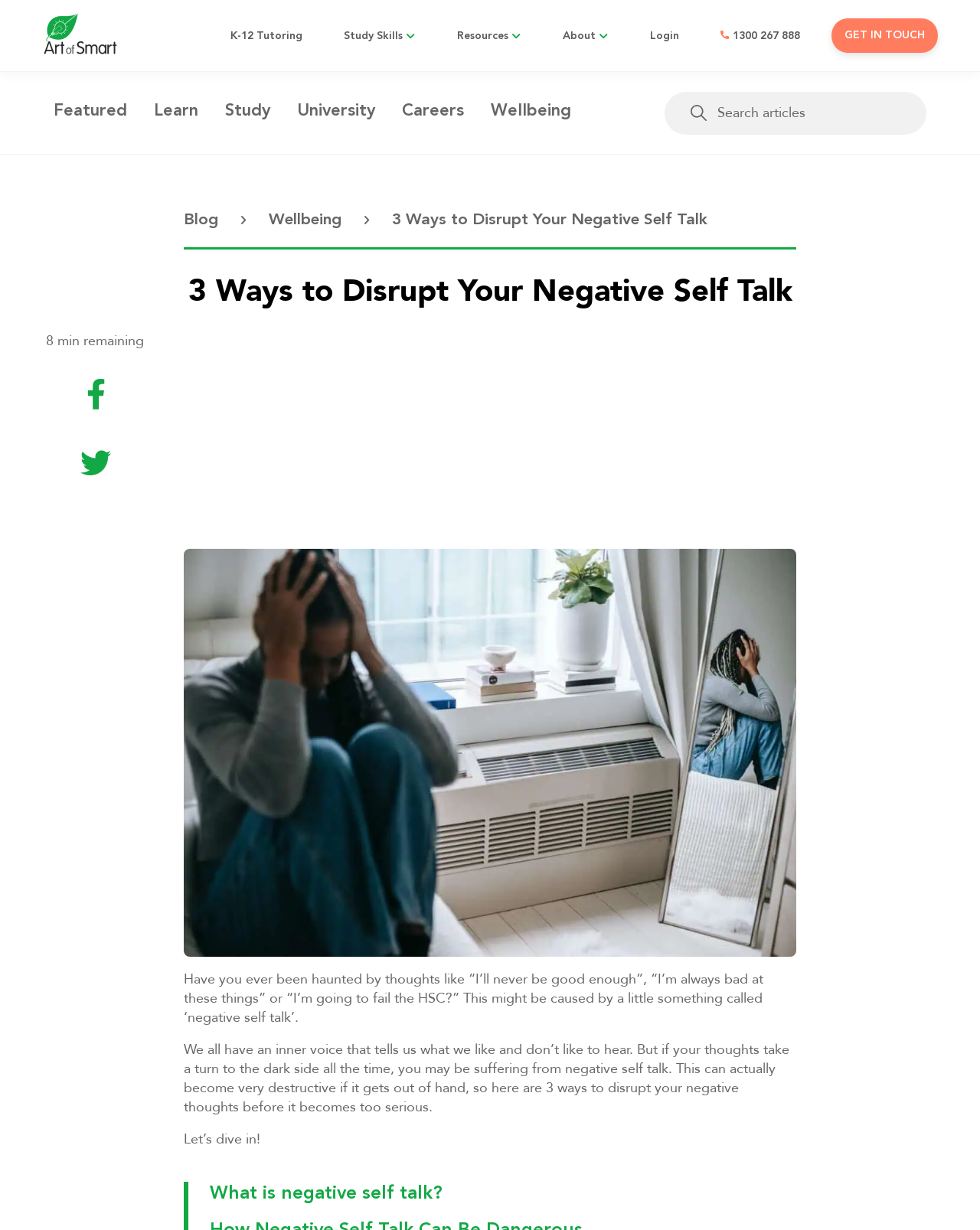What is the topic of the featured image?
Please provide a single word or phrase as your answer based on the screenshot.

Negative Self Talk